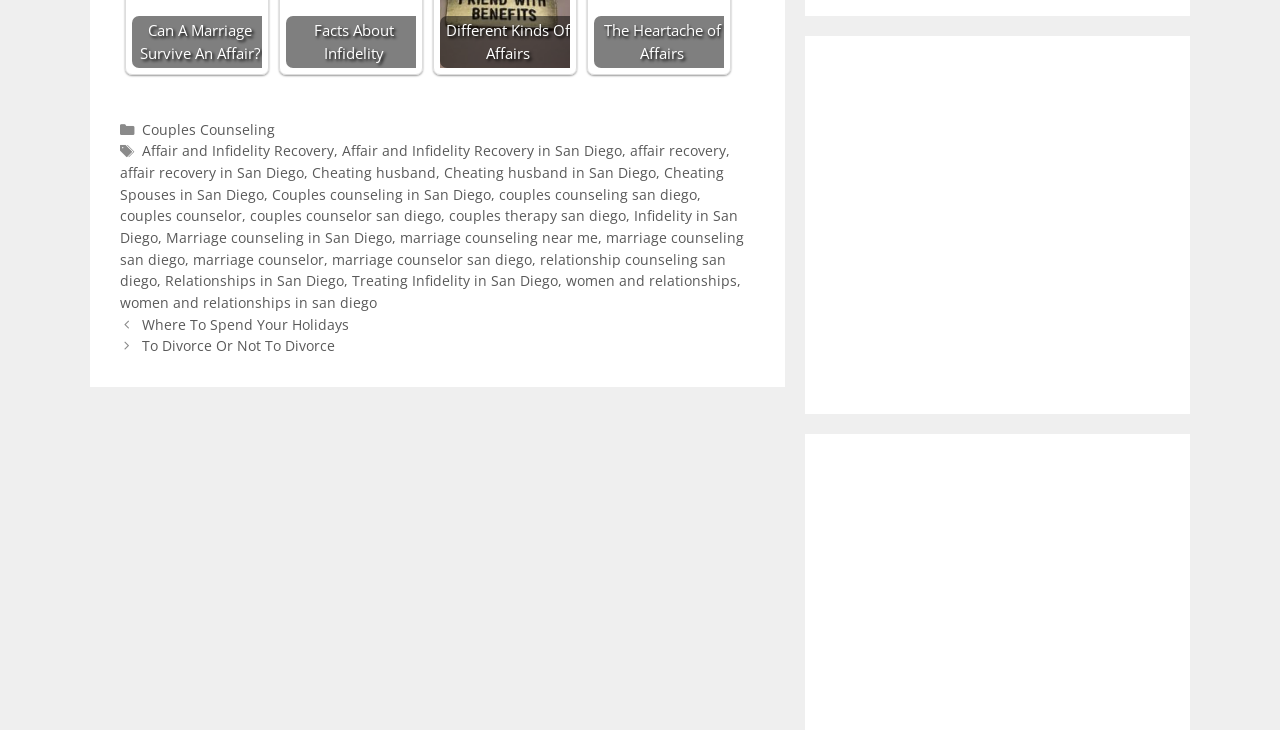What is the category of the first link in the footer?
Based on the image, give a one-word or short phrase answer.

Couples Counseling